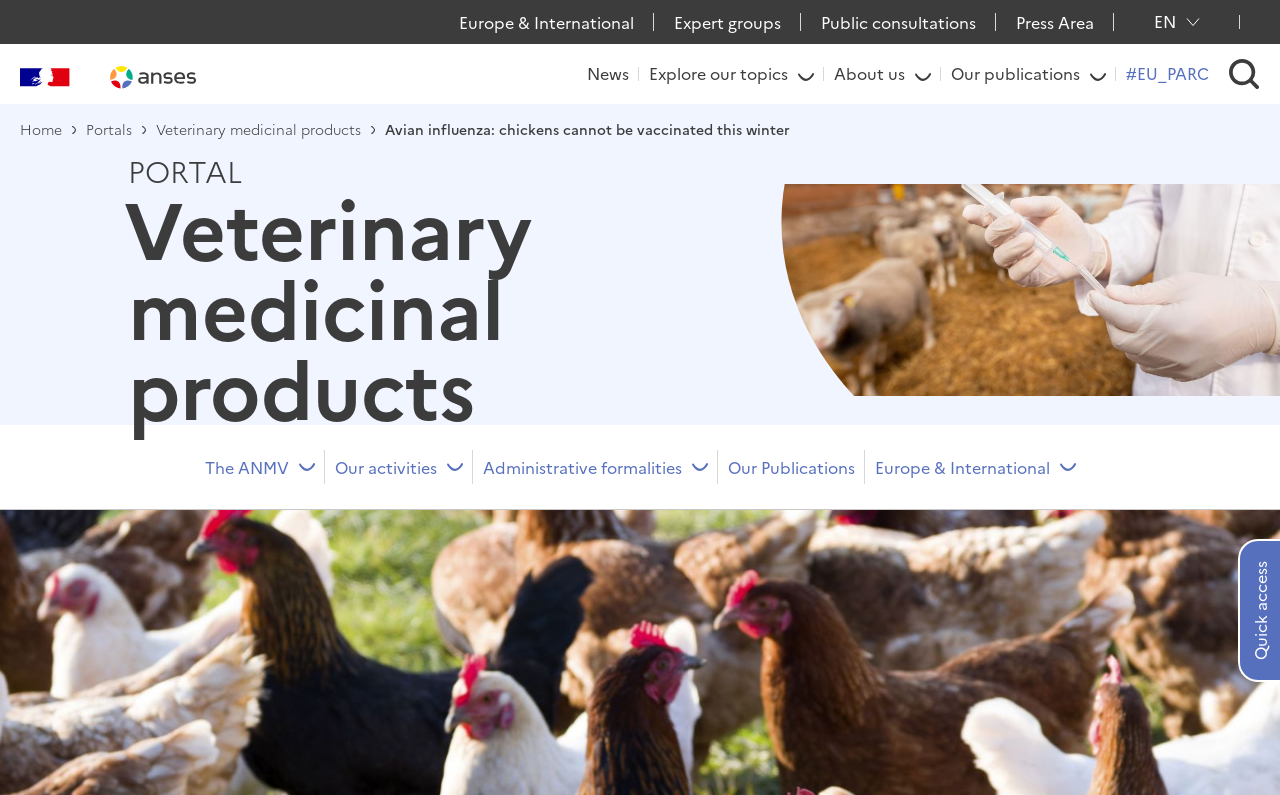Identify the bounding box coordinates of the region that needs to be clicked to carry out this instruction: "Go to Press Area". Provide these coordinates as four float numbers ranging from 0 to 1, i.e., [left, top, right, bottom].

[0.794, 0.014, 0.855, 0.042]